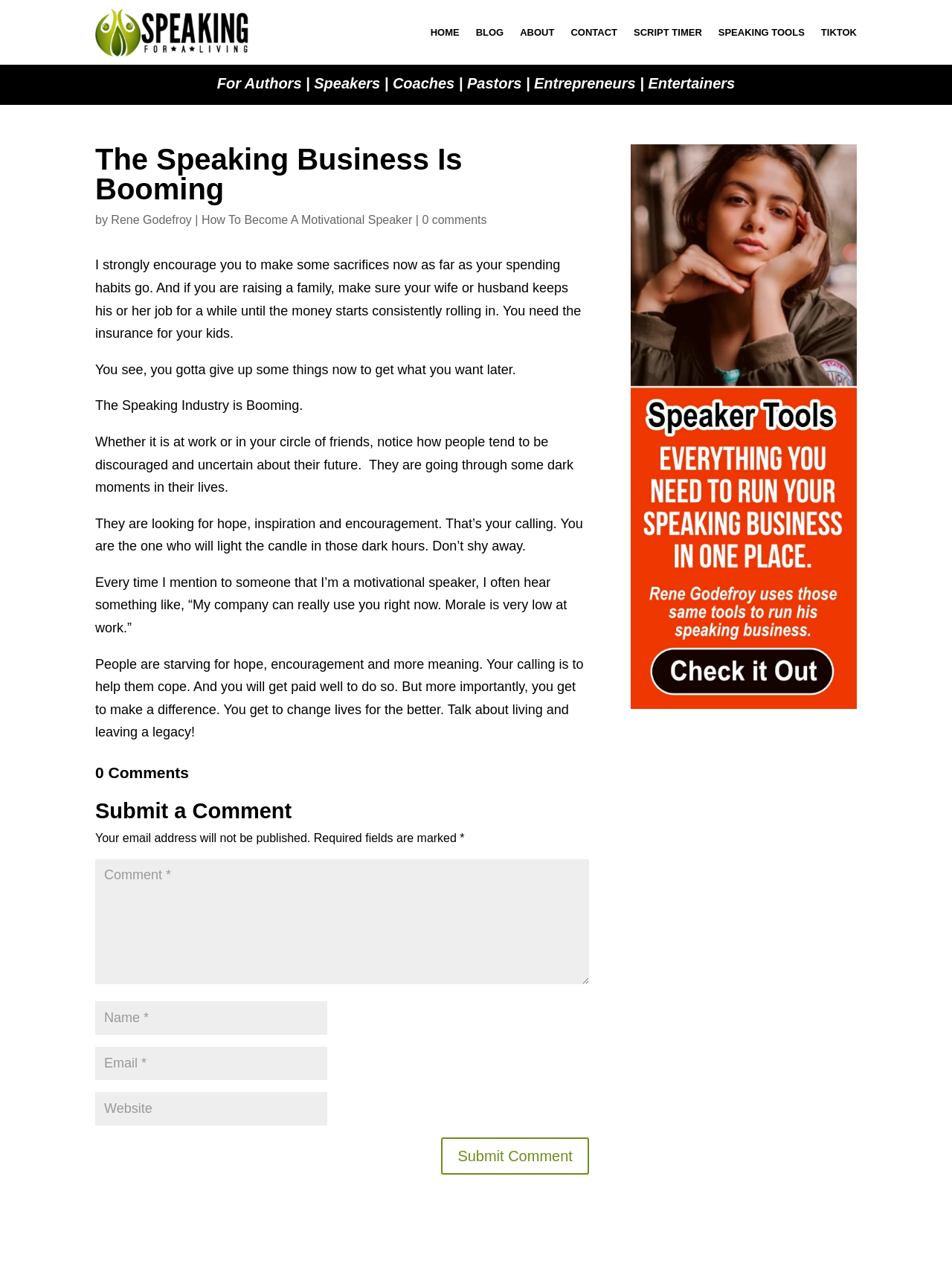Locate the coordinates of the bounding box for the clickable region that fulfills this instruction: "Click the Submit Comment button".

[0.464, 0.888, 0.619, 0.917]